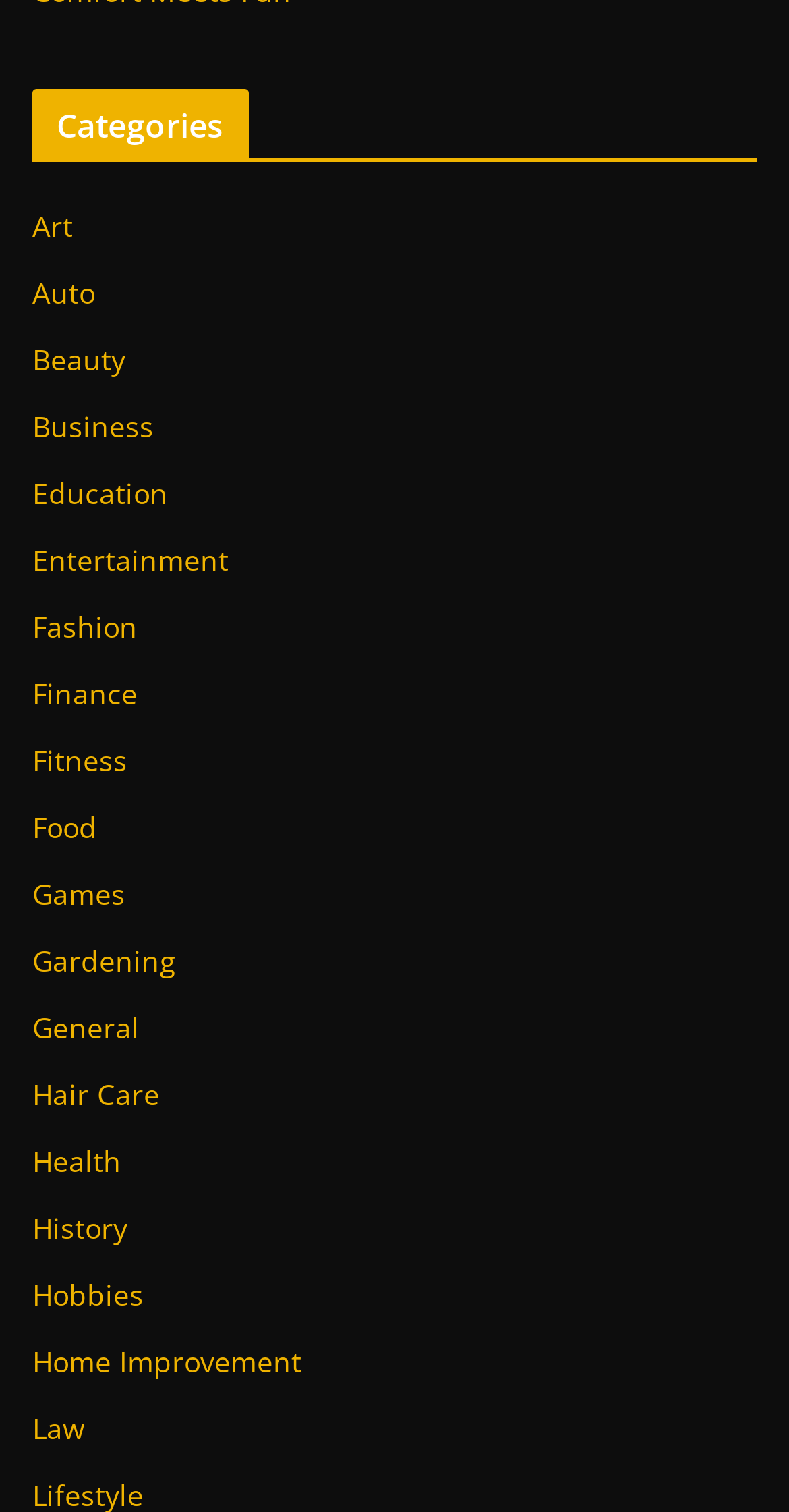Specify the bounding box coordinates of the element's area that should be clicked to execute the given instruction: "Share this review on Twitter". The coordinates should be four float numbers between 0 and 1, i.e., [left, top, right, bottom].

None